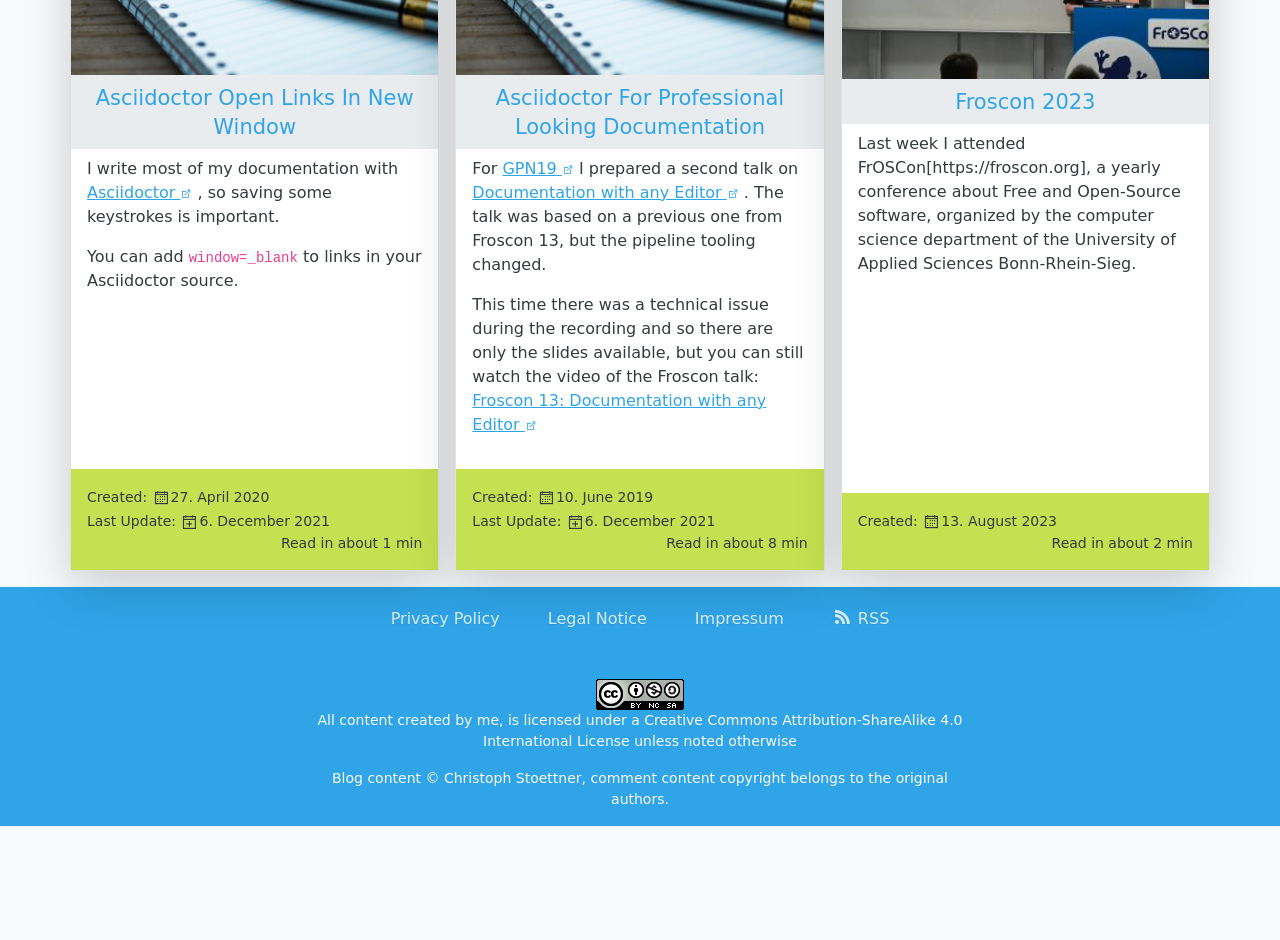Please locate the bounding box coordinates of the element that needs to be clicked to achieve the following instruction: "Check the Privacy Policy". The coordinates should be four float numbers between 0 and 1, i.e., [left, top, right, bottom].

[0.299, 0.637, 0.397, 0.68]